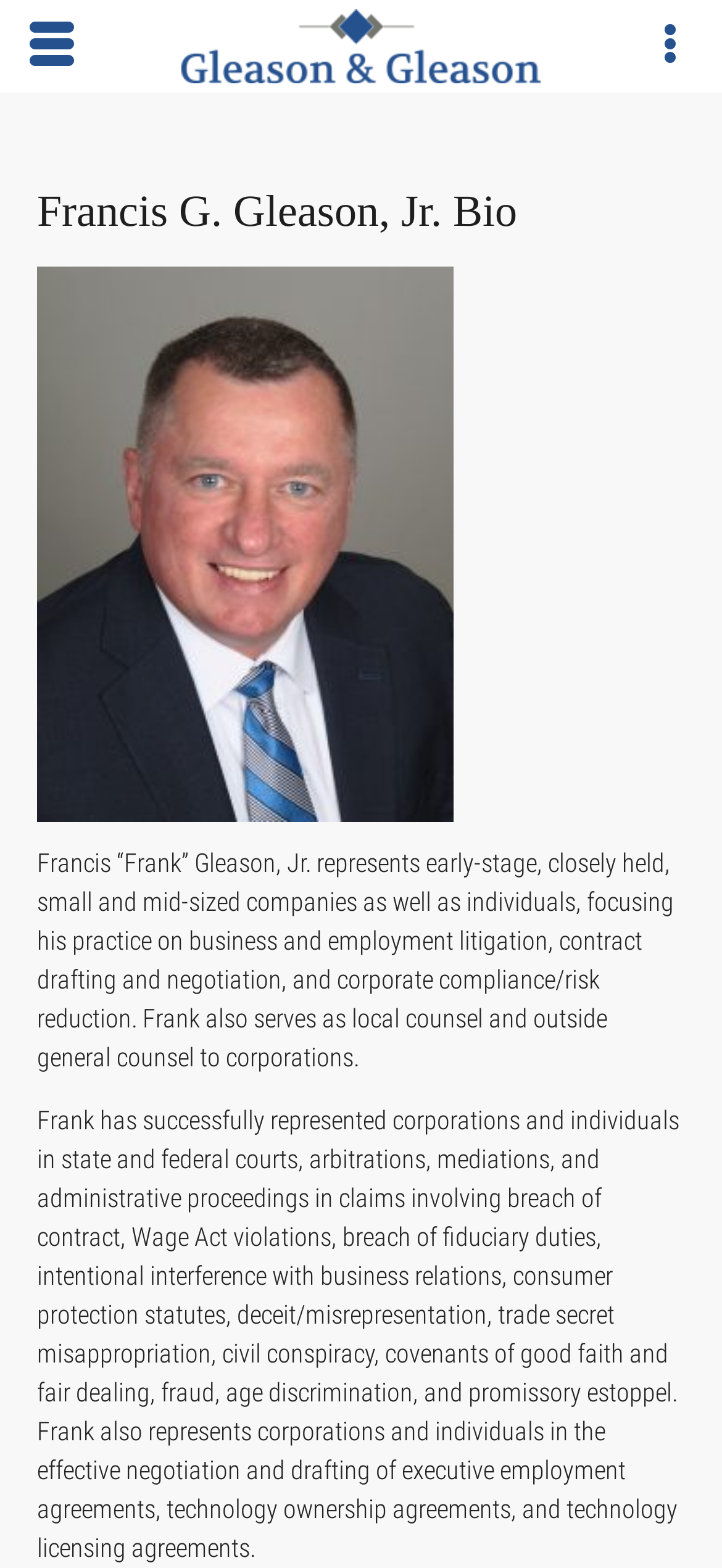What type of law does Francis G. Gleason, Jr. practice?
Carefully analyze the image and provide a detailed answer to the question.

I found the answer by reading the StaticText elements that describe the lawyer's practice, which mentions business and employment litigation, contract drafting and negotiation, and corporate compliance/risk reduction.